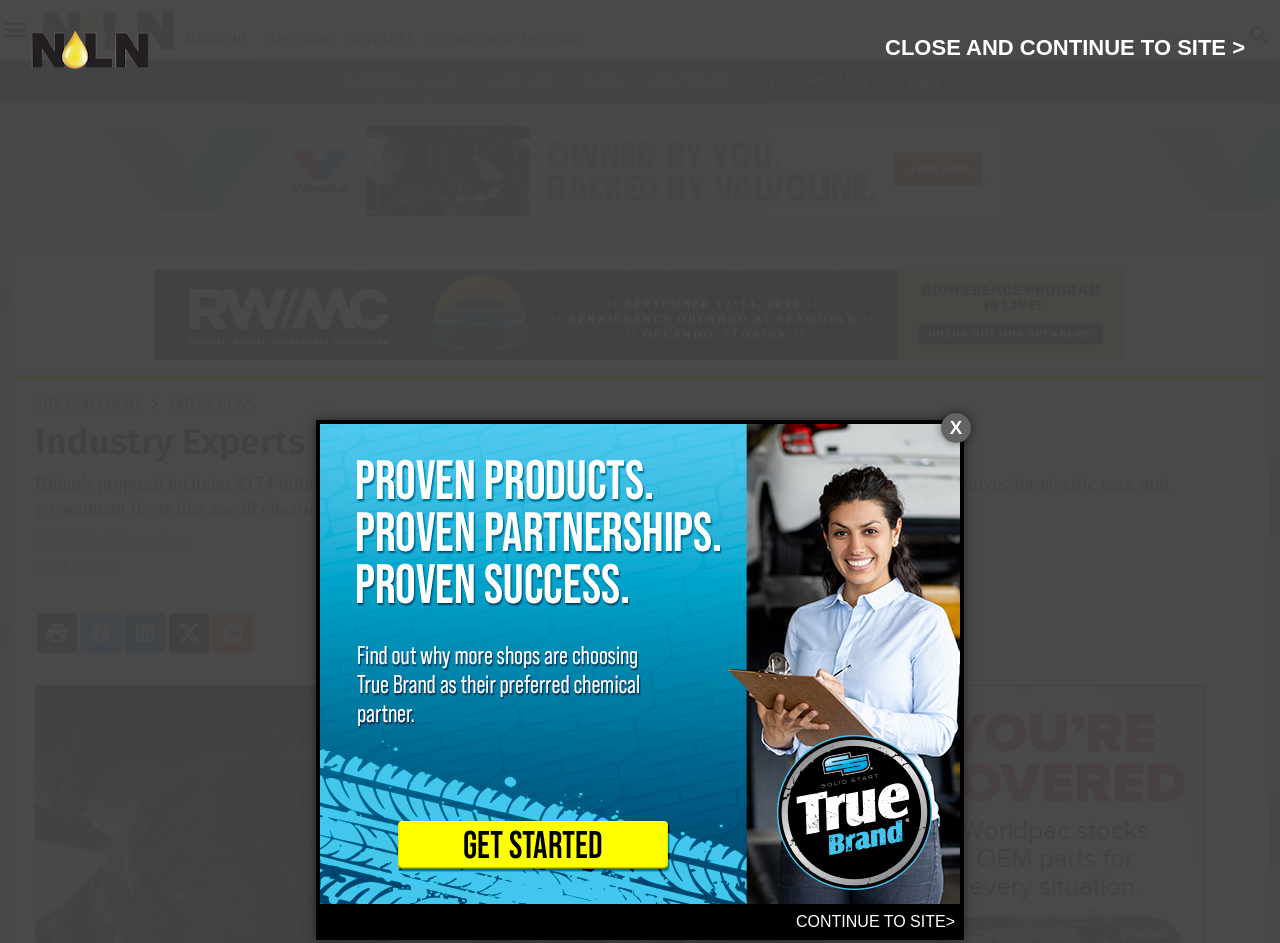How many social media links are there at the bottom of the webpage?
Based on the image, respond with a single word or phrase.

3